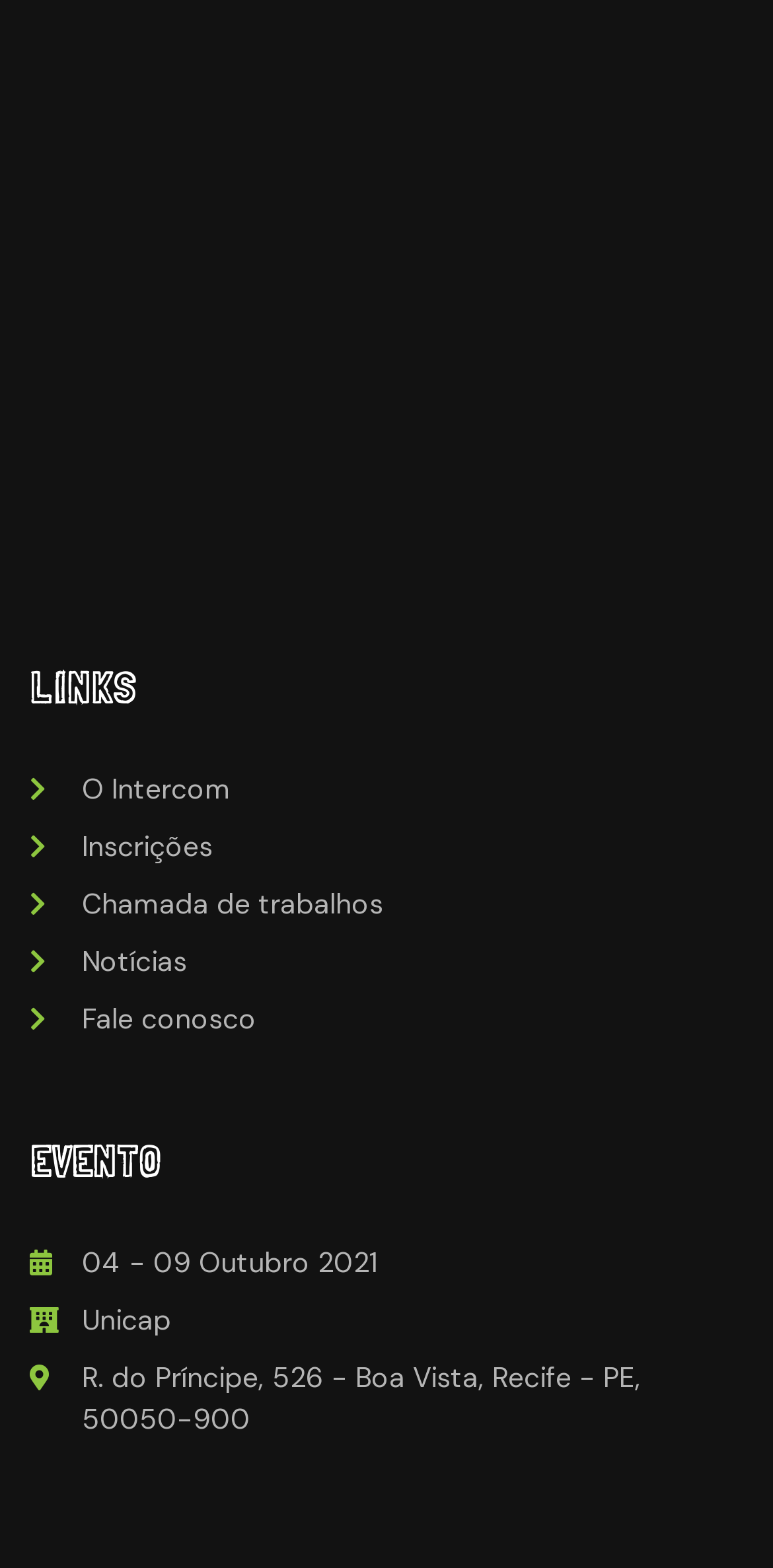Predict the bounding box of the UI element based on the description: "parent_node: Site name="url"". The coordinates should be four float numbers between 0 and 1, formatted as [left, top, right, bottom].

[0.026, 0.112, 0.974, 0.165]